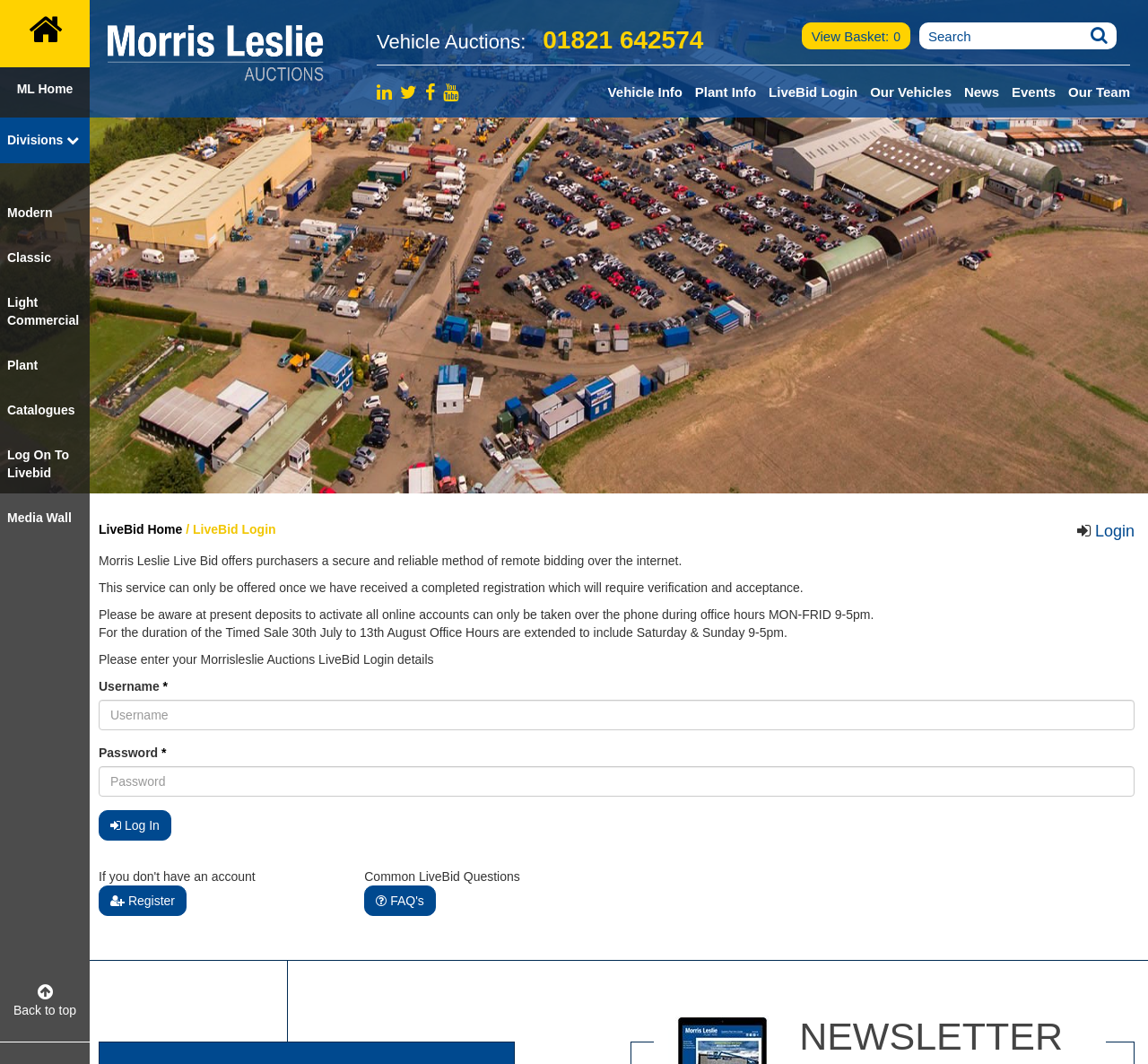Write an elaborate caption that captures the essence of the webpage.

The webpage is an auction website for Morris Leslie, featuring various sections and links for users to navigate. At the top left, there is a link to "ML Home" and a Morris Leslie logo, which is an image. Below the logo, there are several links to different divisions, including "Modern", "Classic", "Light Commercial", "Plant", and "Catalogues". 

To the right of the divisions, there is a section with a heading "Vehicle Auctions" and a phone number "01821 642574". Next to the phone number, there is a link to "View Basket" with a count of 0, and a search bar with a magnifying glass icon.

Below the search bar, there are several links to different types of information, including "Vehicle Info", "Plant Info", "LiveBid Login", "Our Vehicles", "News", "Events", and "Our Team". 

The main content of the page is focused on the "LiveBid Login" section, which has a heading and a description explaining the service. There are several paragraphs of text explaining the registration process and office hours. 

Below the text, there is a login form with fields for username and password, each marked with an asterisk indicating they are required. There are buttons to log in and register, as well as a link to "Common LiveBid Questions" and a FAQ button. 

At the very bottom of the page, there is a link to "Back to top" and a heading "NEWSLETTER".